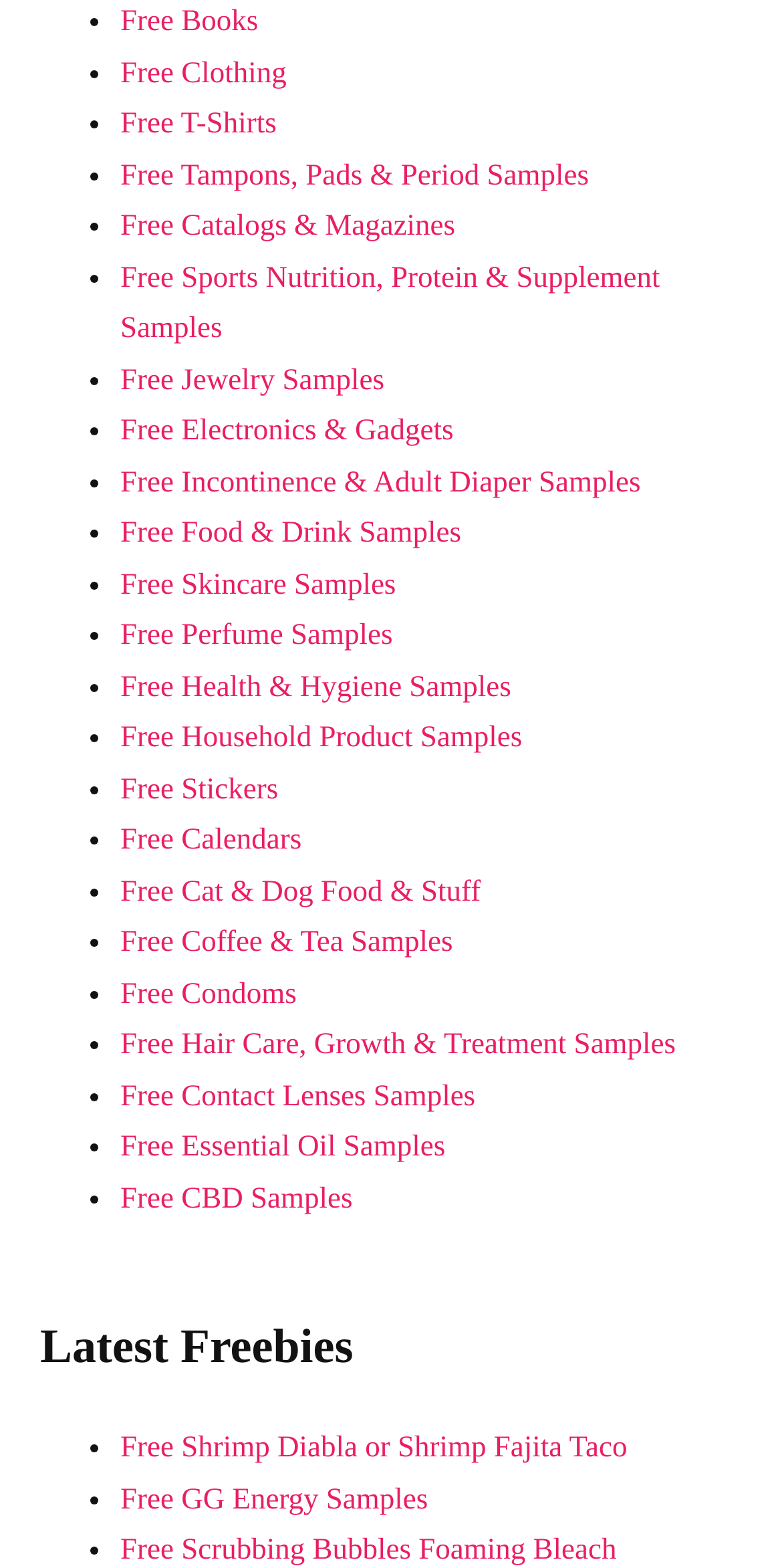Given the element description "Free Household Product Samples" in the screenshot, predict the bounding box coordinates of that UI element.

[0.154, 0.461, 0.668, 0.481]